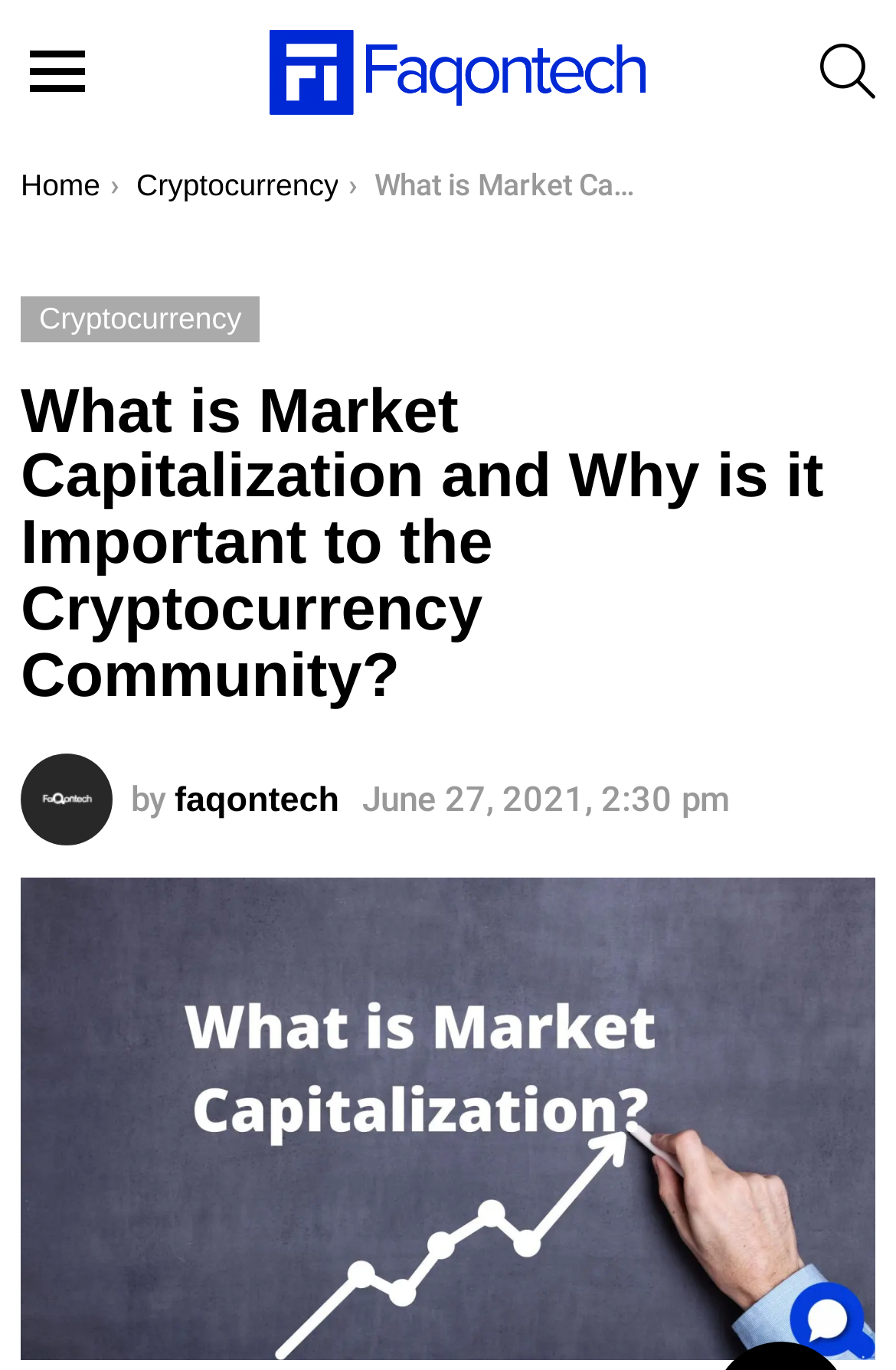What is the category of the article?
With the help of the image, please provide a detailed response to the question.

I determined the answer by looking at the link element with the text 'Cryptocurrency' in the breadcrumb navigation, which suggests that the article belongs to the Cryptocurrency category.